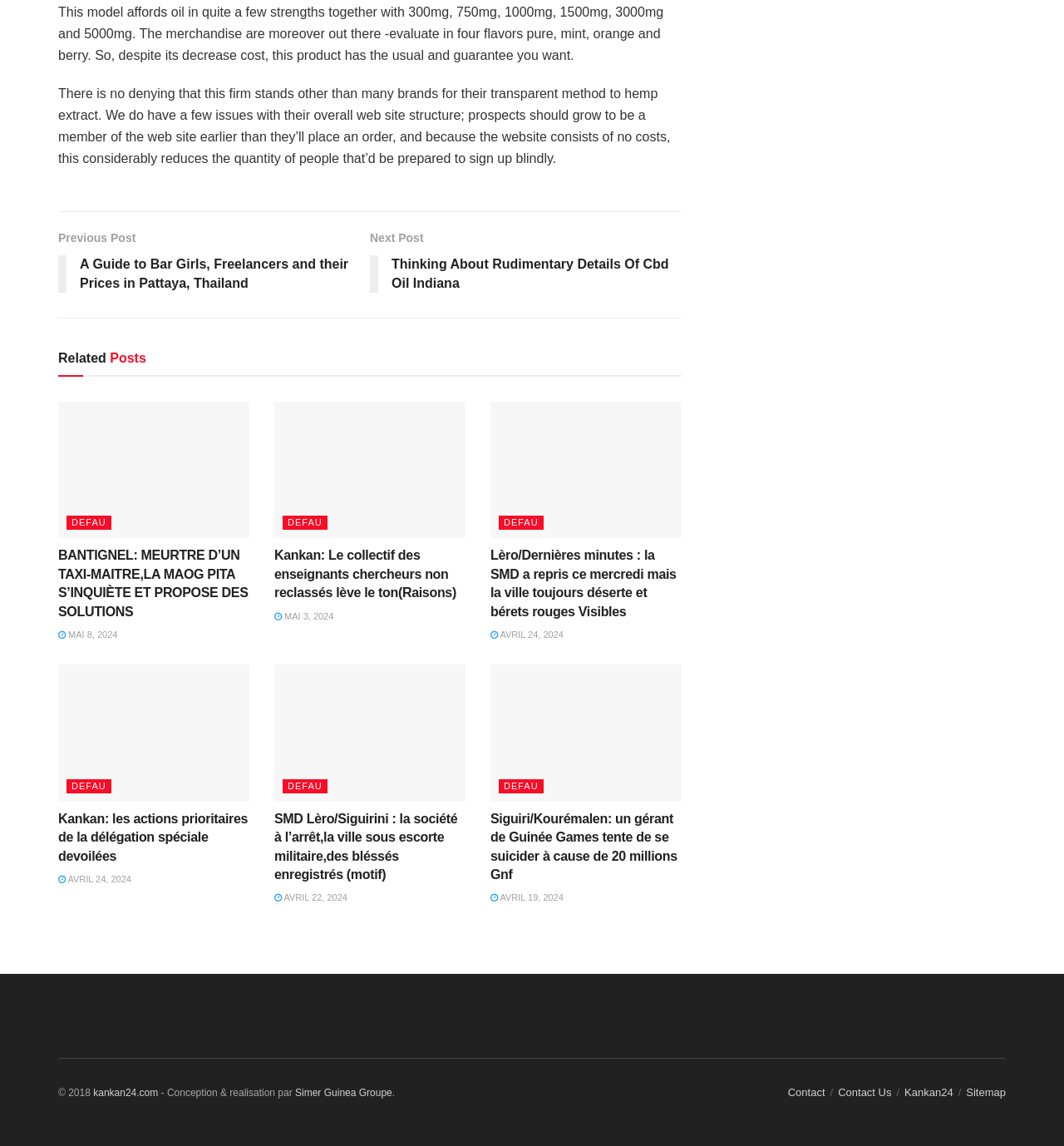Kindly determine the bounding box coordinates of the area that needs to be clicked to fulfill this instruction: "Read the article about Communist Party of China members".

None